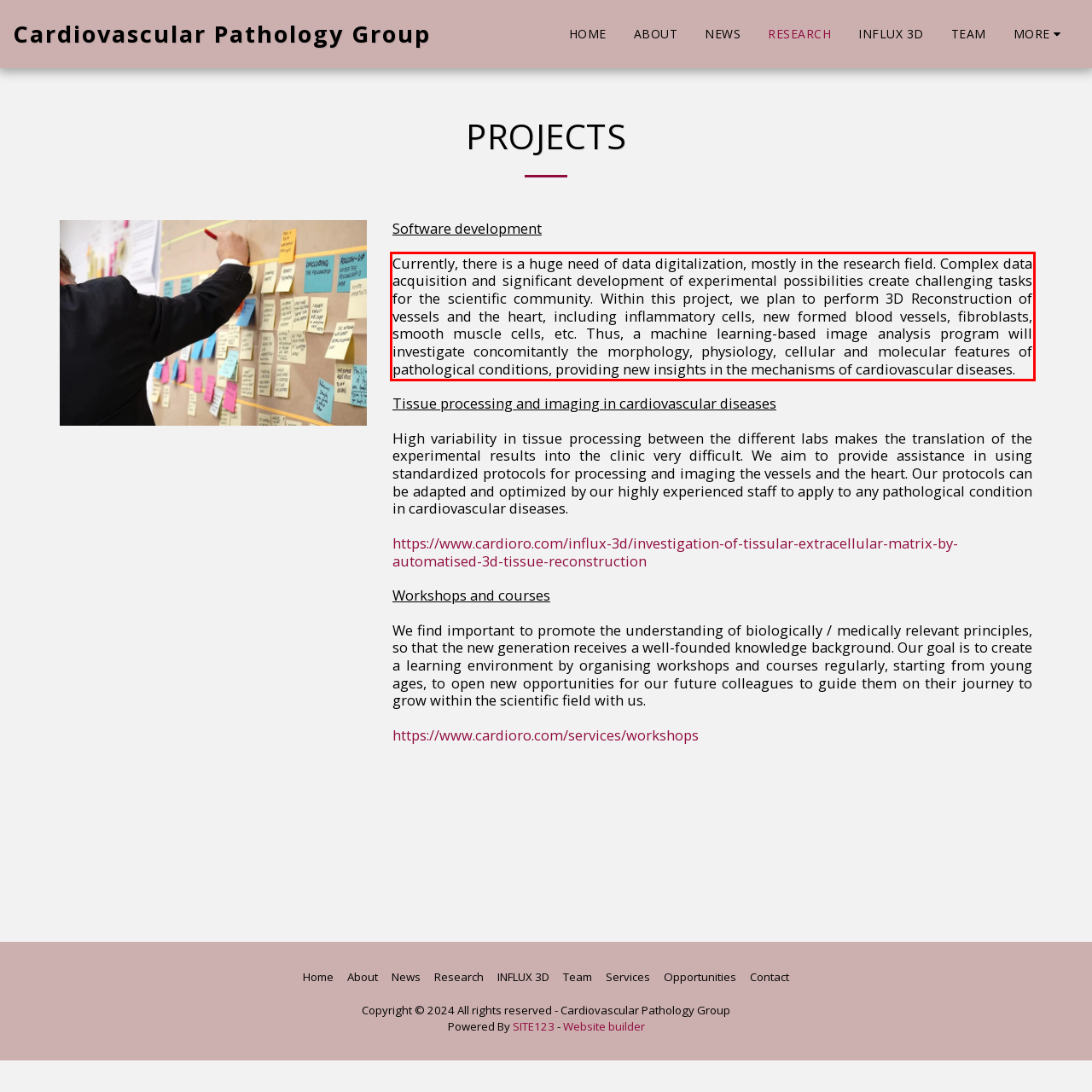View the screenshot of the webpage and identify the UI element surrounded by a red bounding box. Extract the text contained within this red bounding box.

Currently, there is a huge need of data digitalization, mostly in the research field. Complex data acquisition and significant development of experimental possibilities create challenging tasks for the scientific community. Within this project, we plan to perform 3D Reconstruction of vessels and the heart, including inflammatory cells, new formed blood vessels, fibroblasts, smooth muscle cells, etc. Thus, a machine learning-based image analysis program will investigate concomitantly the morphology, physiology, cellular and molecular features of pathological conditions, providing new insights in the mechanisms of cardiovascular diseases.